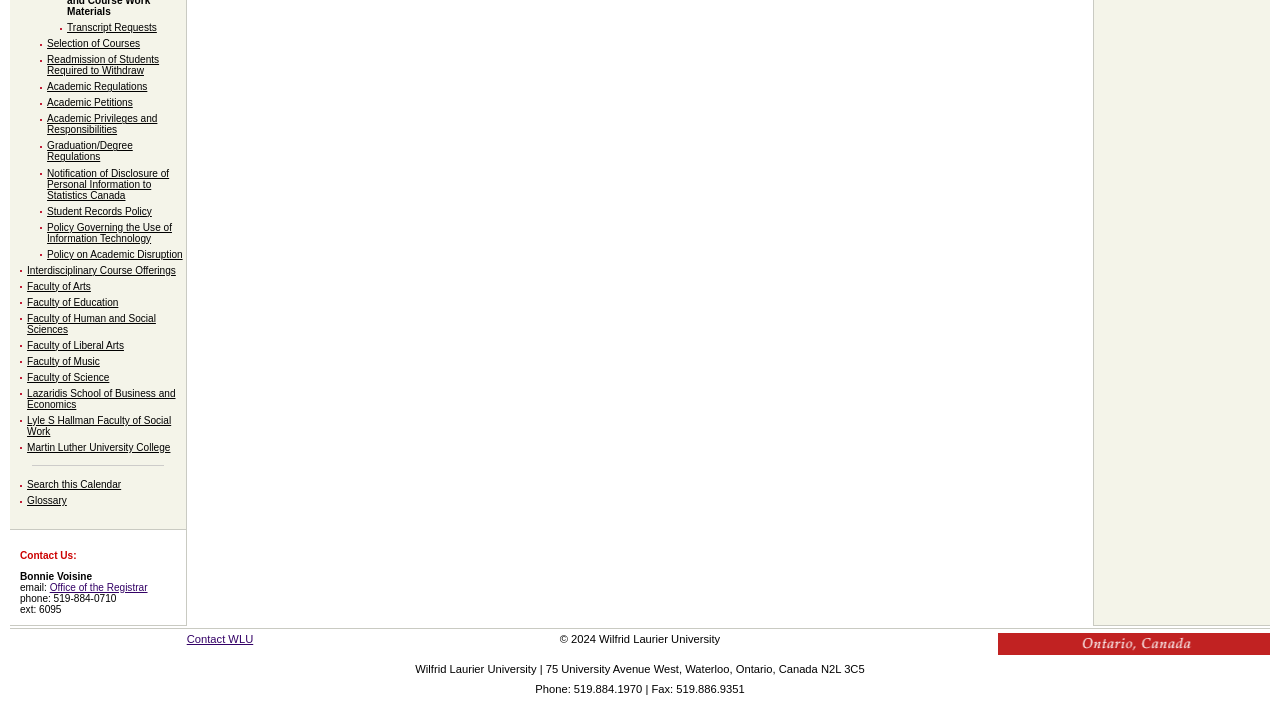Provide the bounding box coordinates of the UI element that matches the description: "Search this Calendar".

[0.021, 0.661, 0.095, 0.676]